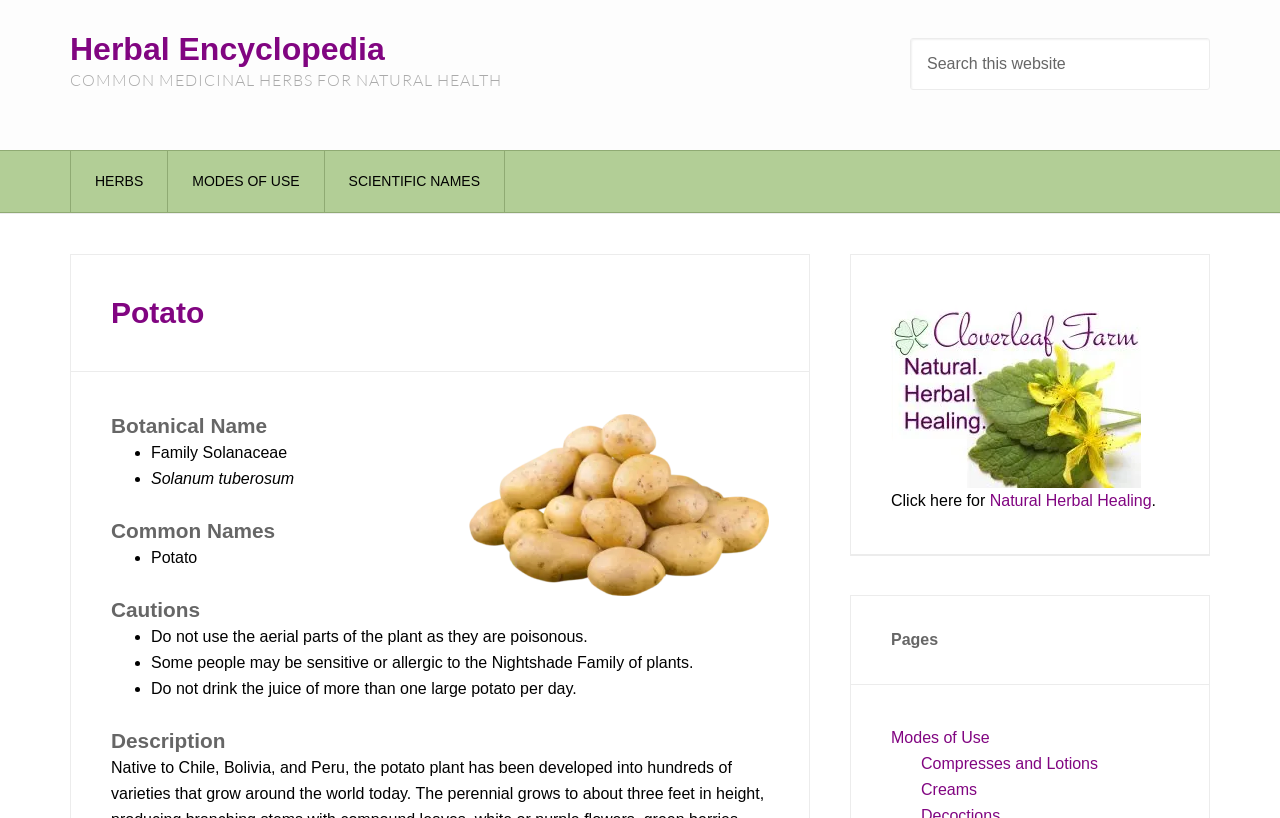What is the name of the farm mentioned on this webpage?
Use the information from the screenshot to give a comprehensive response to the question.

The name of the farm mentioned on this webpage is 'Cloverleaf Farm', which can be found in the link 'Cloverleaf Farm natural, herbal healing' under the 'Pages' section.